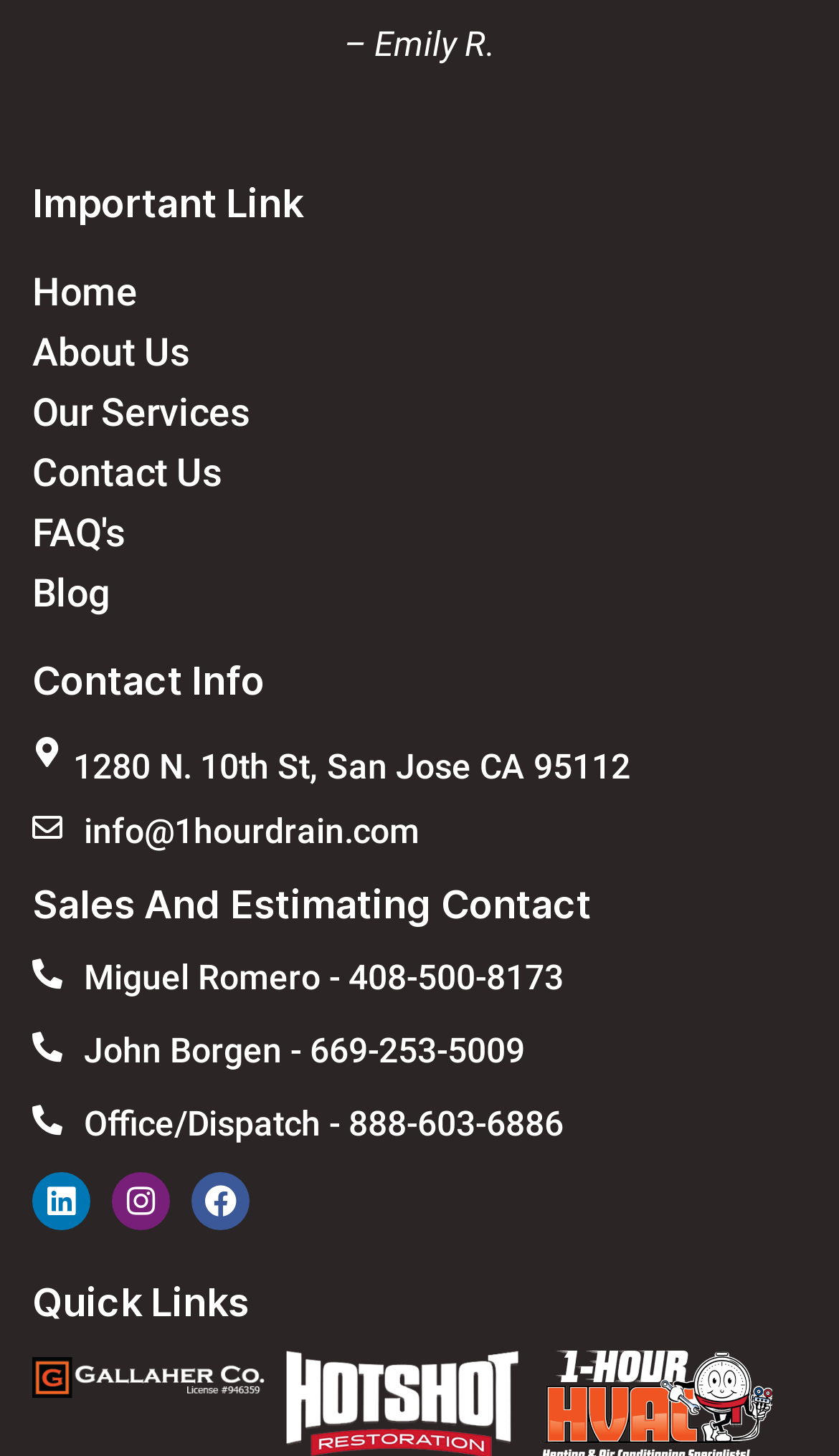Please determine the bounding box coordinates, formatted as (top-left x, top-left y, bottom-right x, bottom-right y), with all values as floating point numbers between 0 and 1. Identify the bounding box of the region described as: Our Services

[0.038, 0.268, 0.297, 0.299]